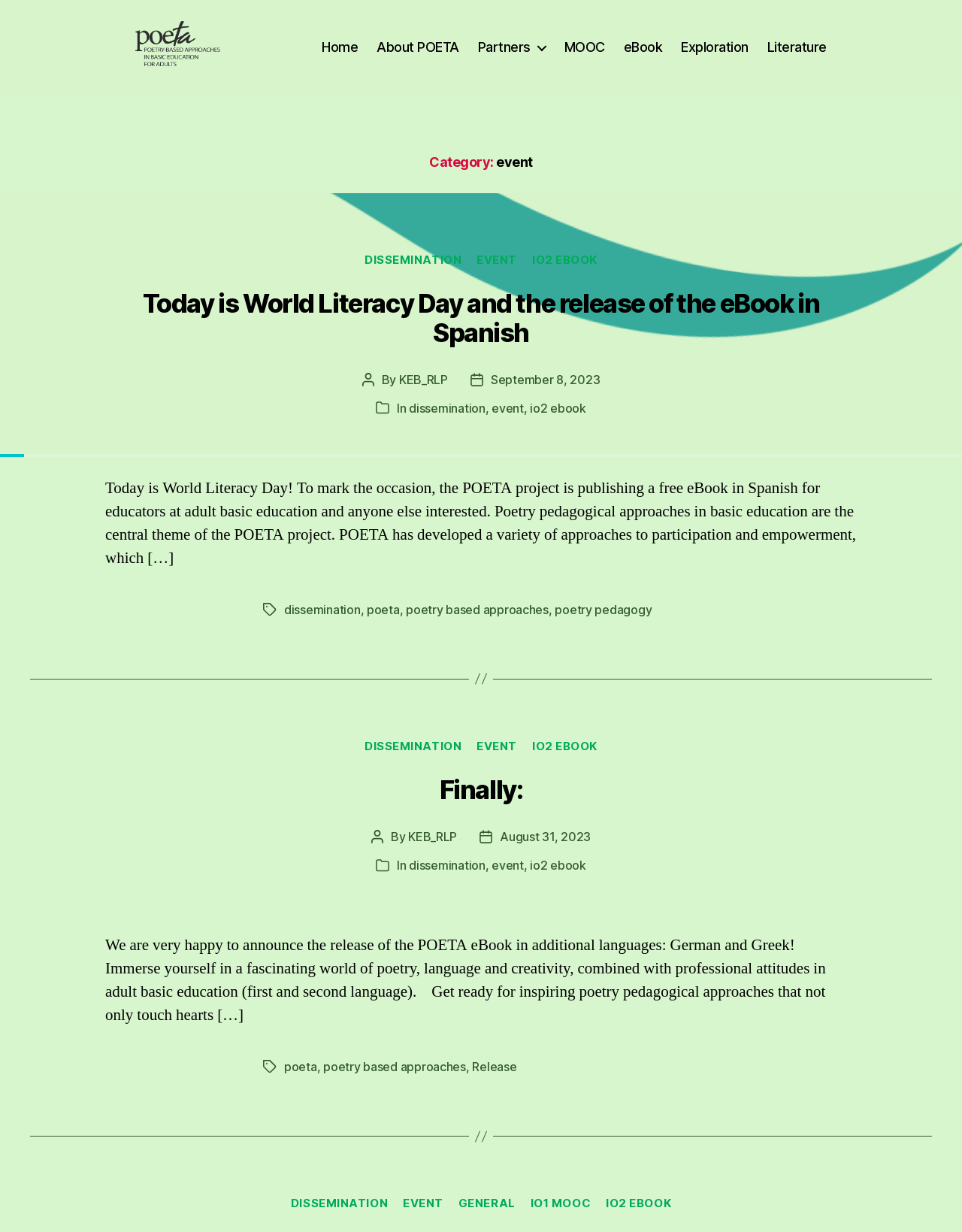Pinpoint the bounding box coordinates of the area that must be clicked to complete this instruction: "Check the 'Literature' category".

[0.798, 0.038, 0.859, 0.051]